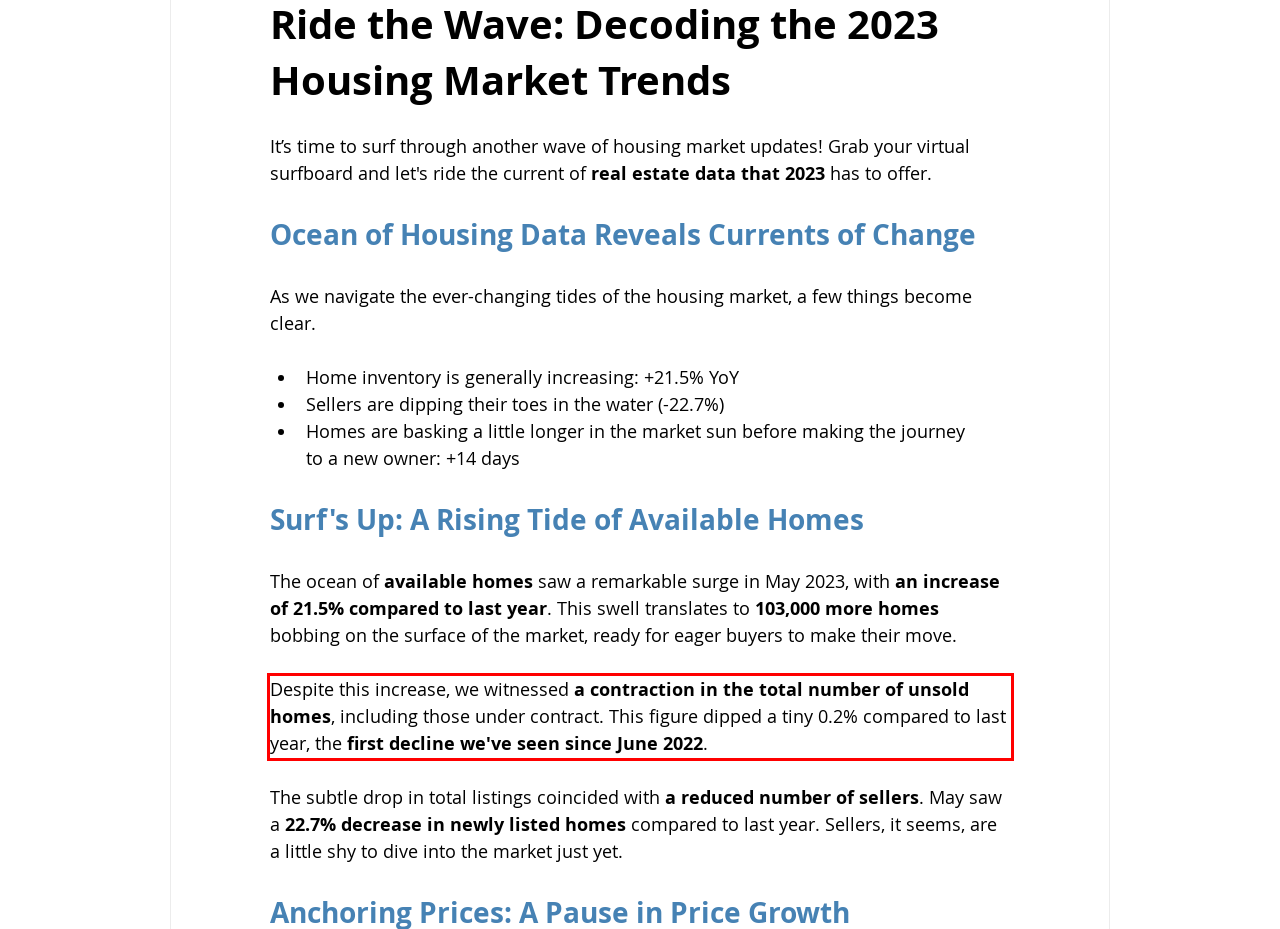Identify and transcribe the text content enclosed by the red bounding box in the given screenshot.

Despite this increase, we witnessed a contraction in the total number of unsold homes, including those under contract. This figure dipped a tiny 0.2% compared to last year, the first decline we've seen since June 2022.